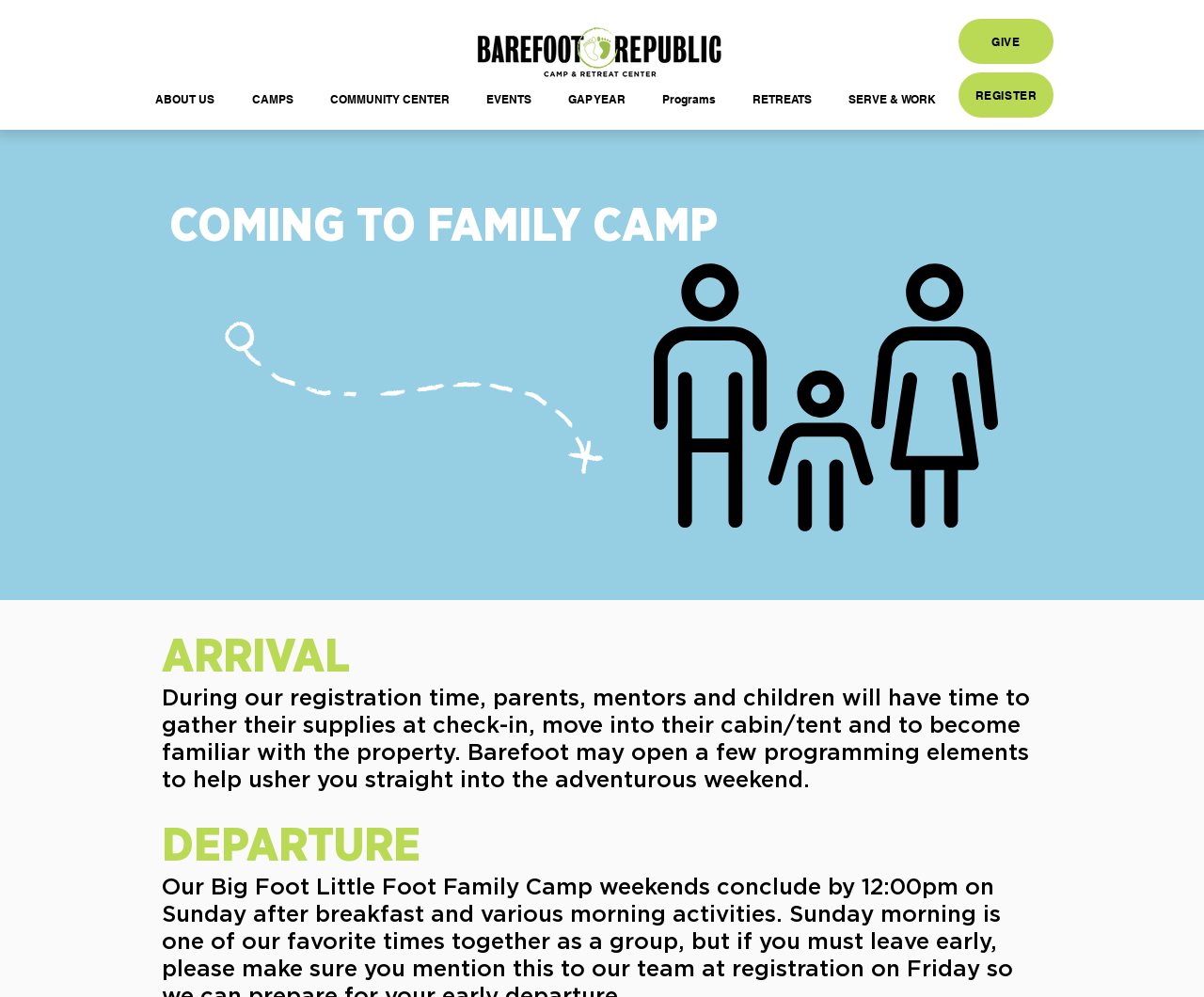What is the name of the camp?
Please look at the screenshot and answer in one word or a short phrase.

Barefoot Republic Camp